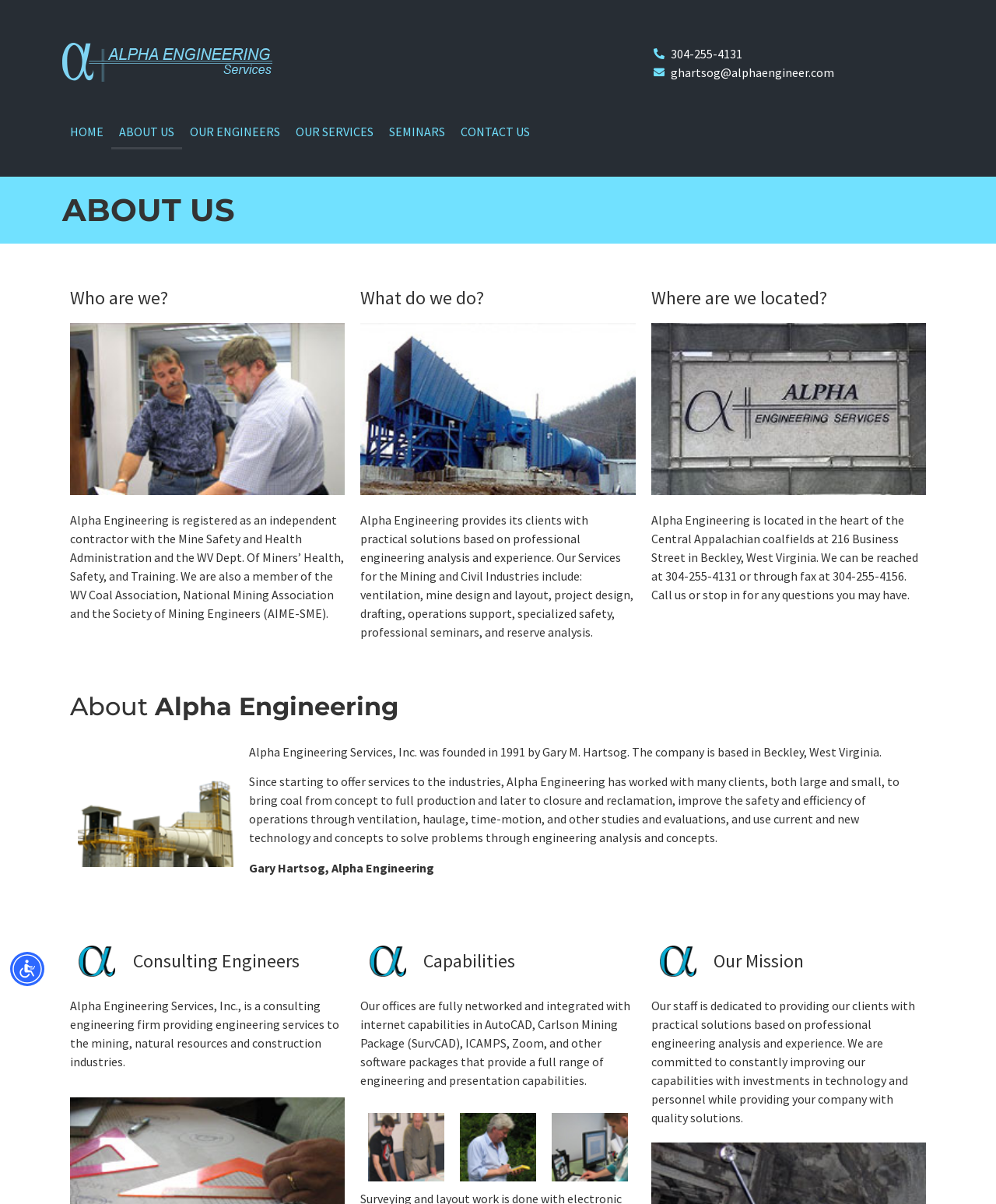What is the phone number of Alpha Engineering? Based on the image, give a response in one word or a short phrase.

304-255-4131